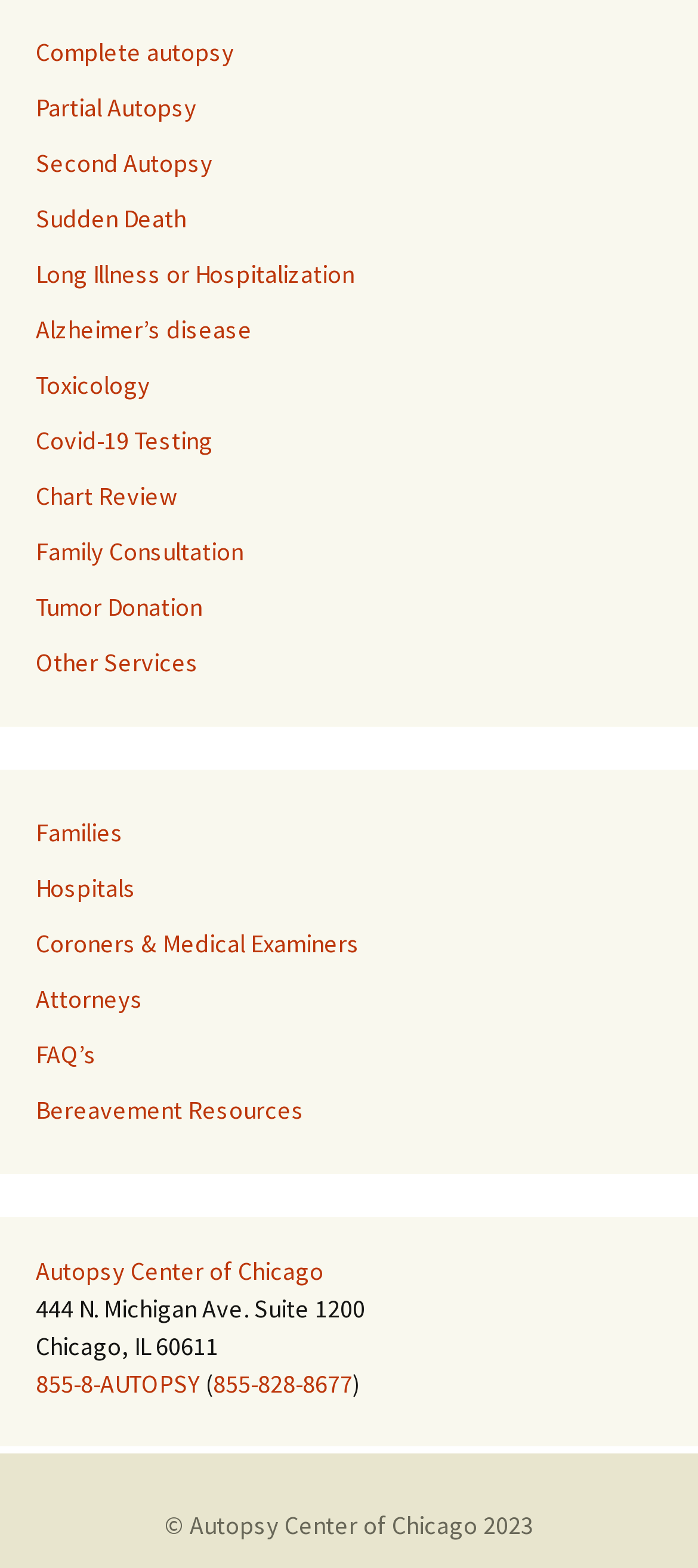Determine the bounding box coordinates for the clickable element required to fulfill the instruction: "Call 855-8-AUTOPSY". Provide the coordinates as four float numbers between 0 and 1, i.e., [left, top, right, bottom].

[0.051, 0.872, 0.287, 0.892]